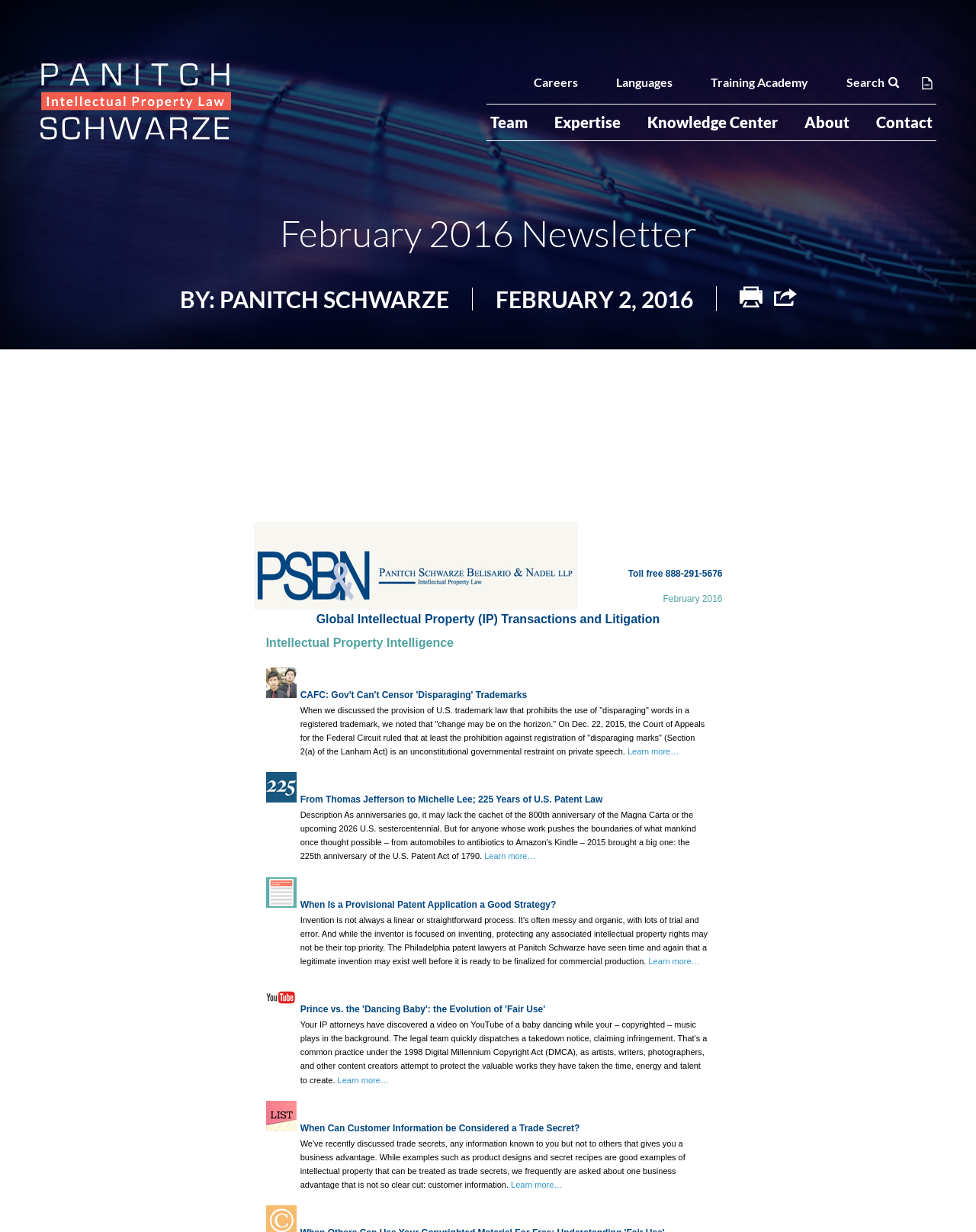Identify the bounding box coordinates for the element that needs to be clicked to fulfill this instruction: "Click the 'Team' menu item". Provide the coordinates in the format of four float numbers between 0 and 1: [left, top, right, bottom].

[0.498, 0.085, 0.544, 0.114]